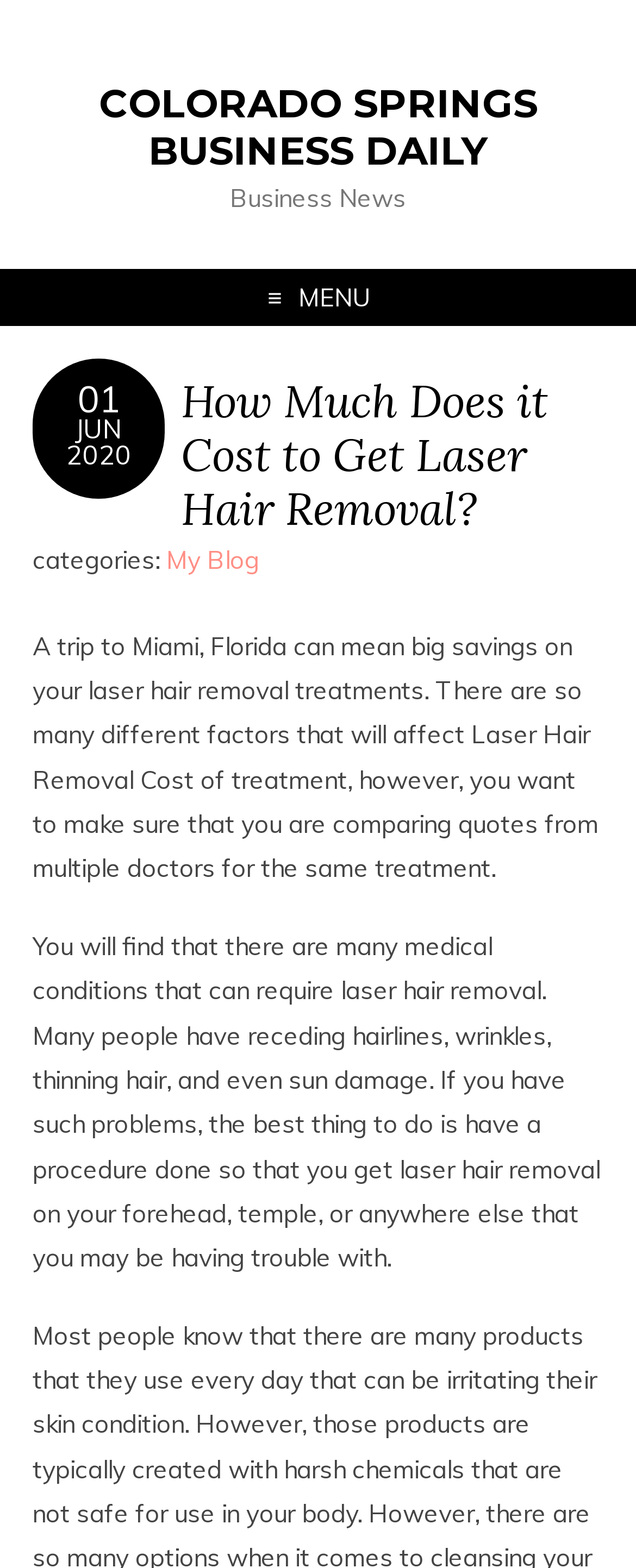Locate the bounding box of the UI element based on this description: "My Blog". Provide four float numbers between 0 and 1 as [left, top, right, bottom].

[0.262, 0.347, 0.408, 0.367]